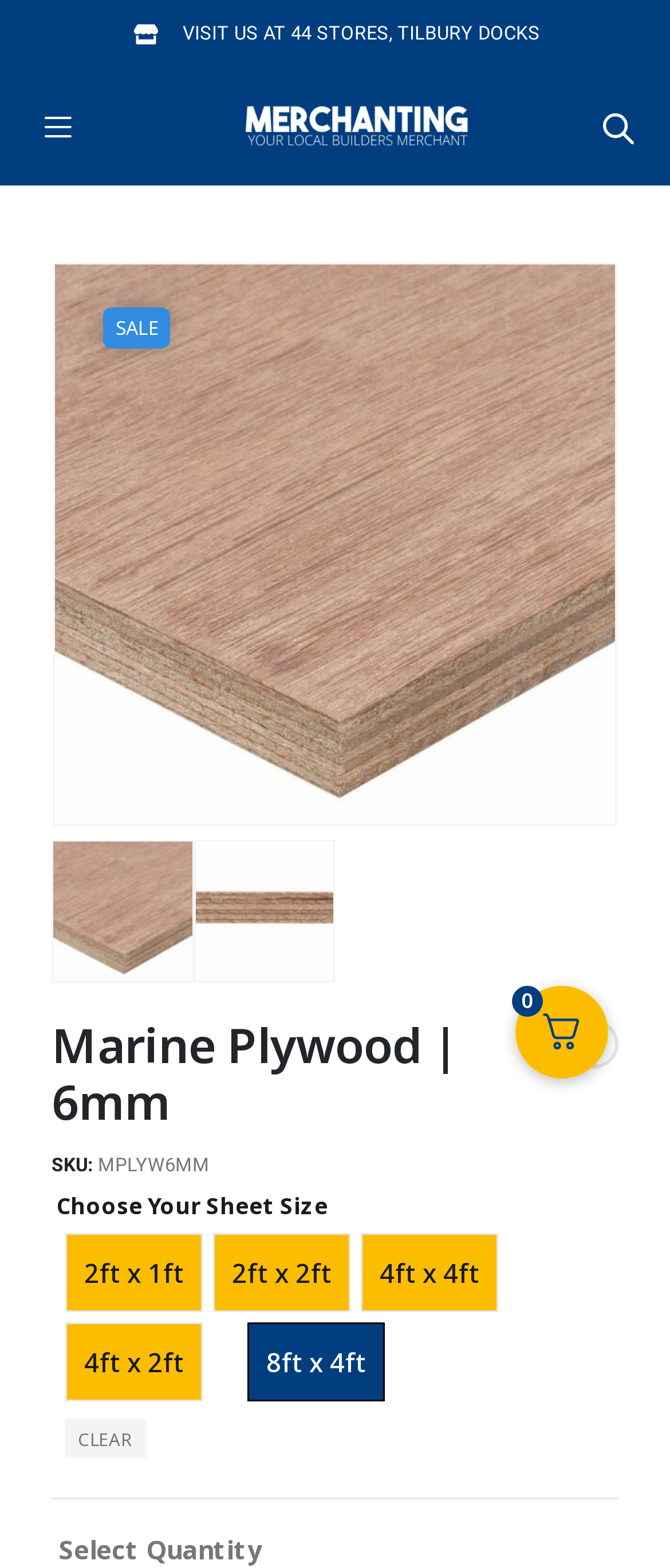Specify the bounding box coordinates of the region I need to click to perform the following instruction: "Visit the store at Tilbury Docks". The coordinates must be four float numbers in the range of 0 to 1, i.e., [left, top, right, bottom].

[0.194, 0.011, 0.806, 0.033]